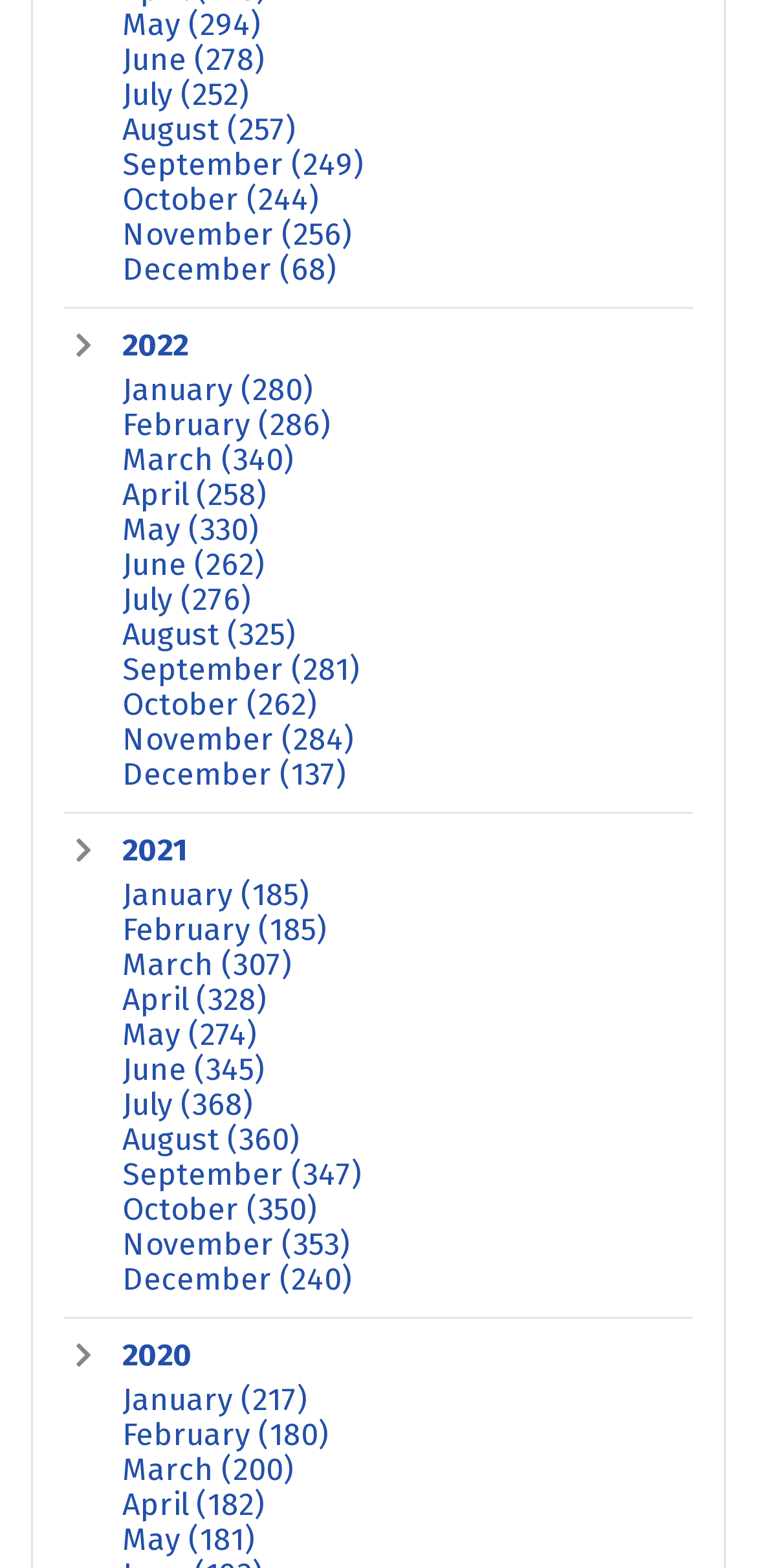Answer the following query concisely with a single word or phrase:
What is the month with the highest number of links in 2022?

March